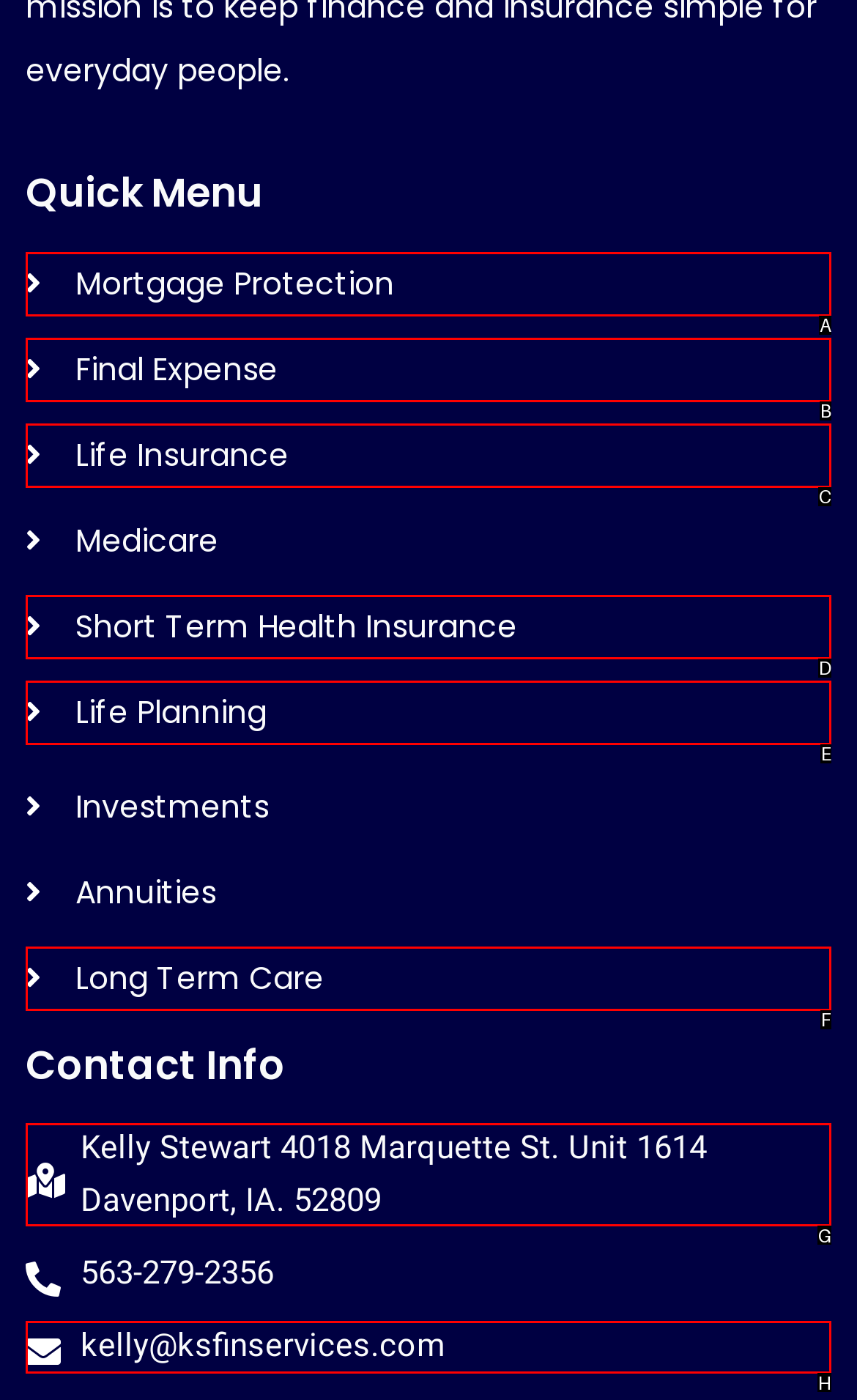Select the appropriate letter to fulfill the given instruction: Email kelly@ksfinservices.com
Provide the letter of the correct option directly.

H